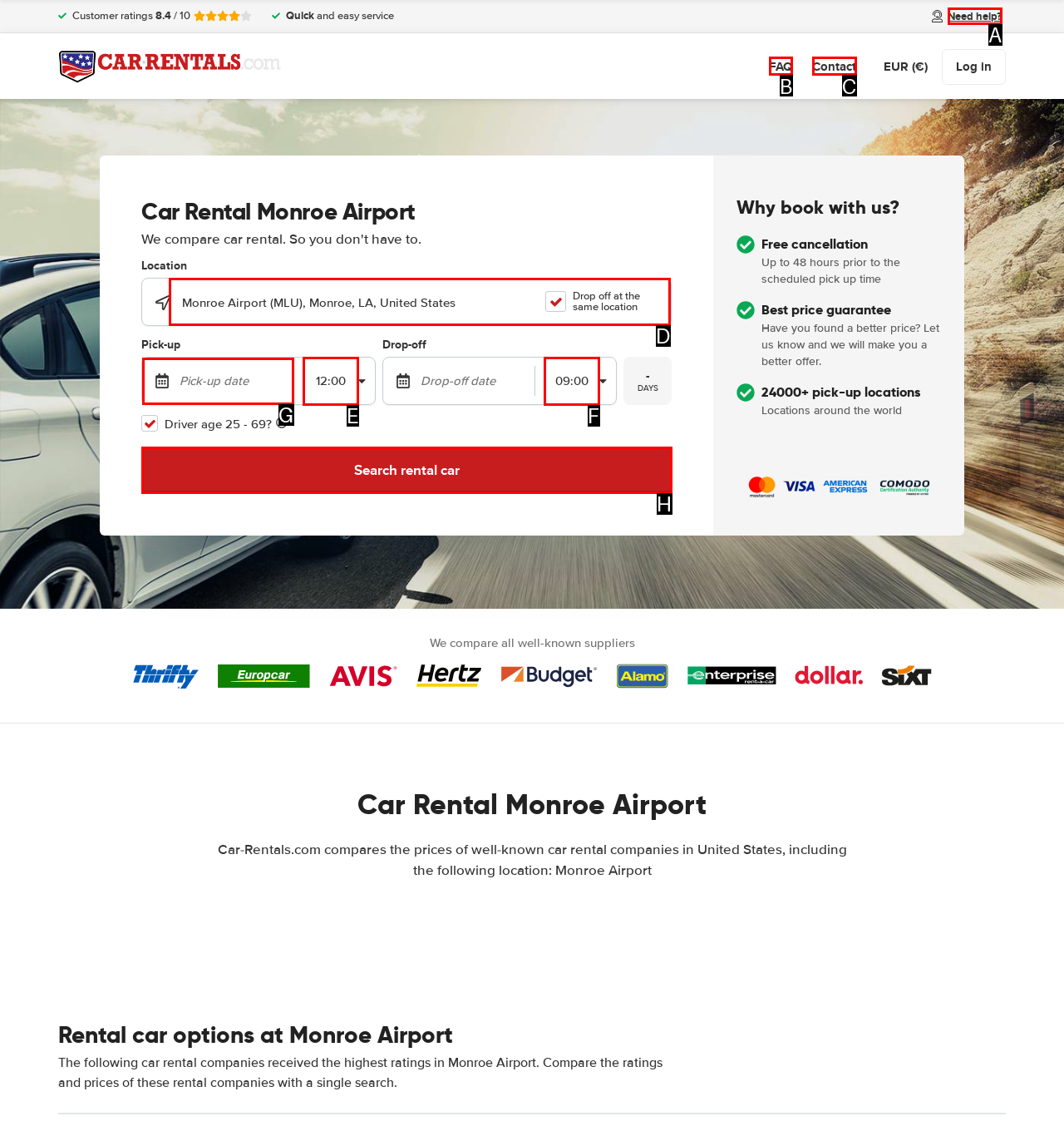To complete the task: Switch to Español language, select the appropriate UI element to click. Respond with the letter of the correct option from the given choices.

None